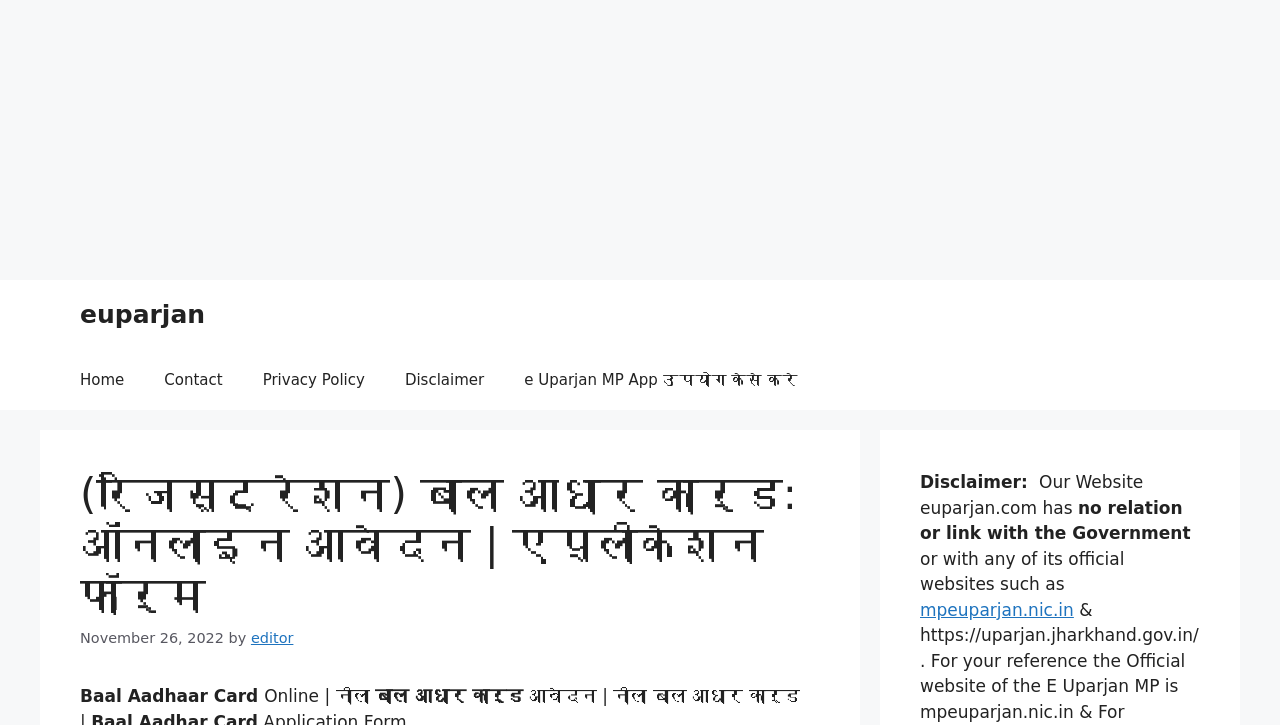What is the alternative website mentioned on the webpage?
Answer the question based on the image using a single word or a brief phrase.

mpeuparjan.nic.in